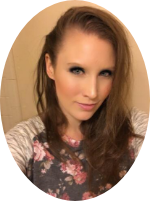Are the amenities mentioned in the context related to outdoor activities?
Using the picture, provide a one-word or short phrase answer.

Yes